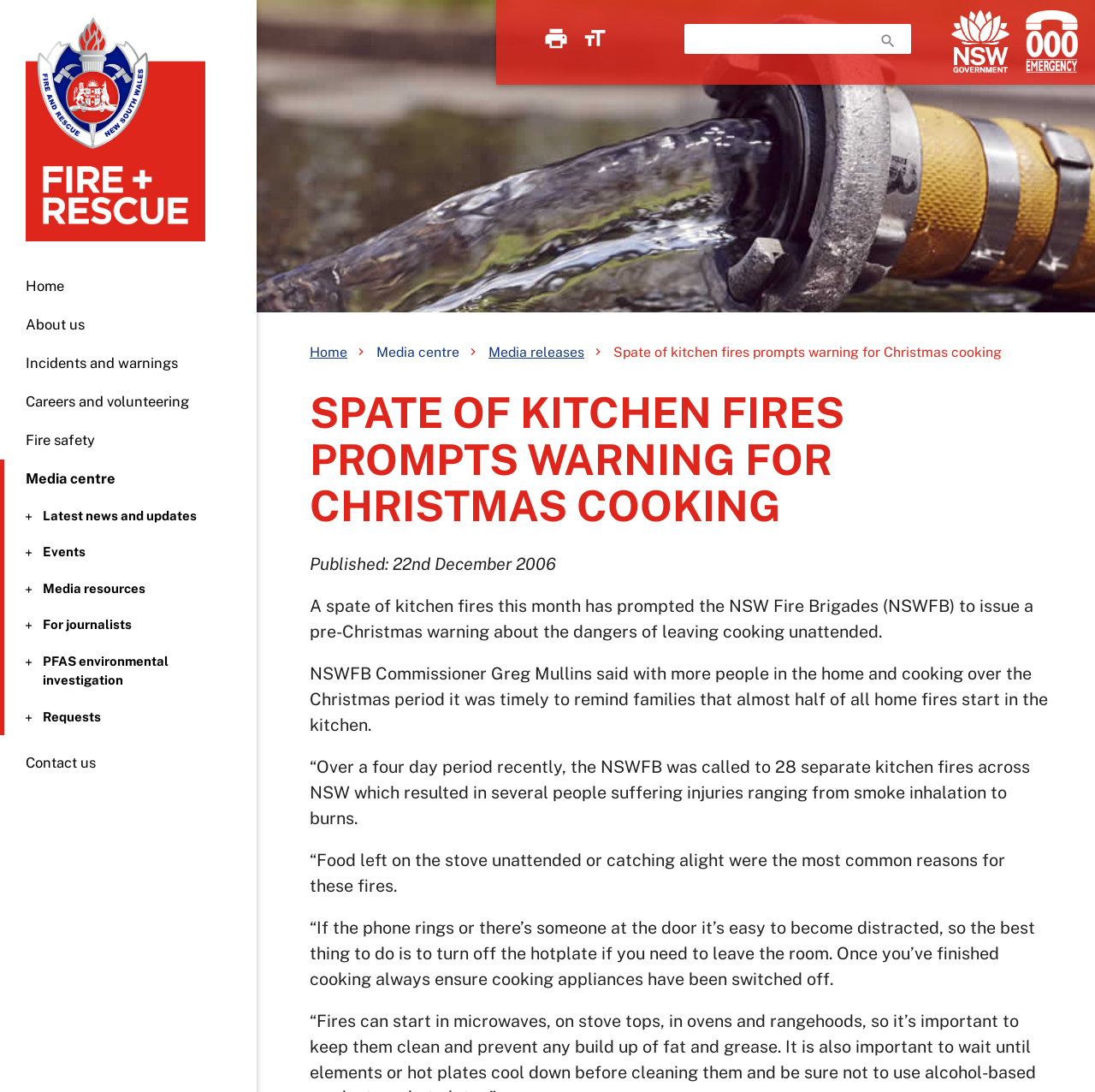What is the search form for?
Answer the question with just one word or phrase using the image.

Search our website